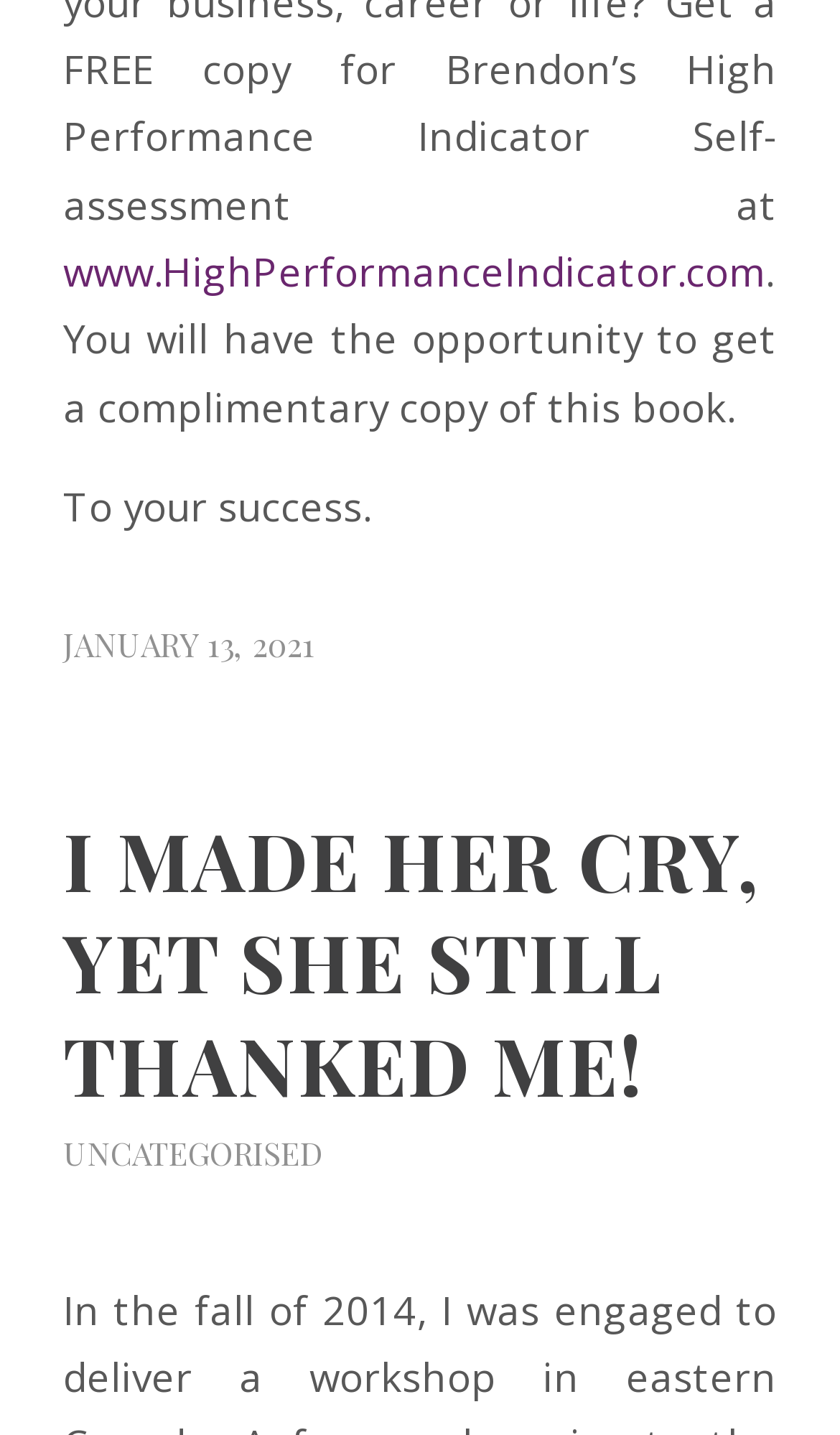What is the category of the article 'I MADE HER CRY, YET SHE STILL THANKED ME!'?
Based on the content of the image, thoroughly explain and answer the question.

I found the link to the article 'I MADE HER CRY, YET SHE STILL THANKED ME!' and noticed that it is categorized as 'UNCATEGORISED'.